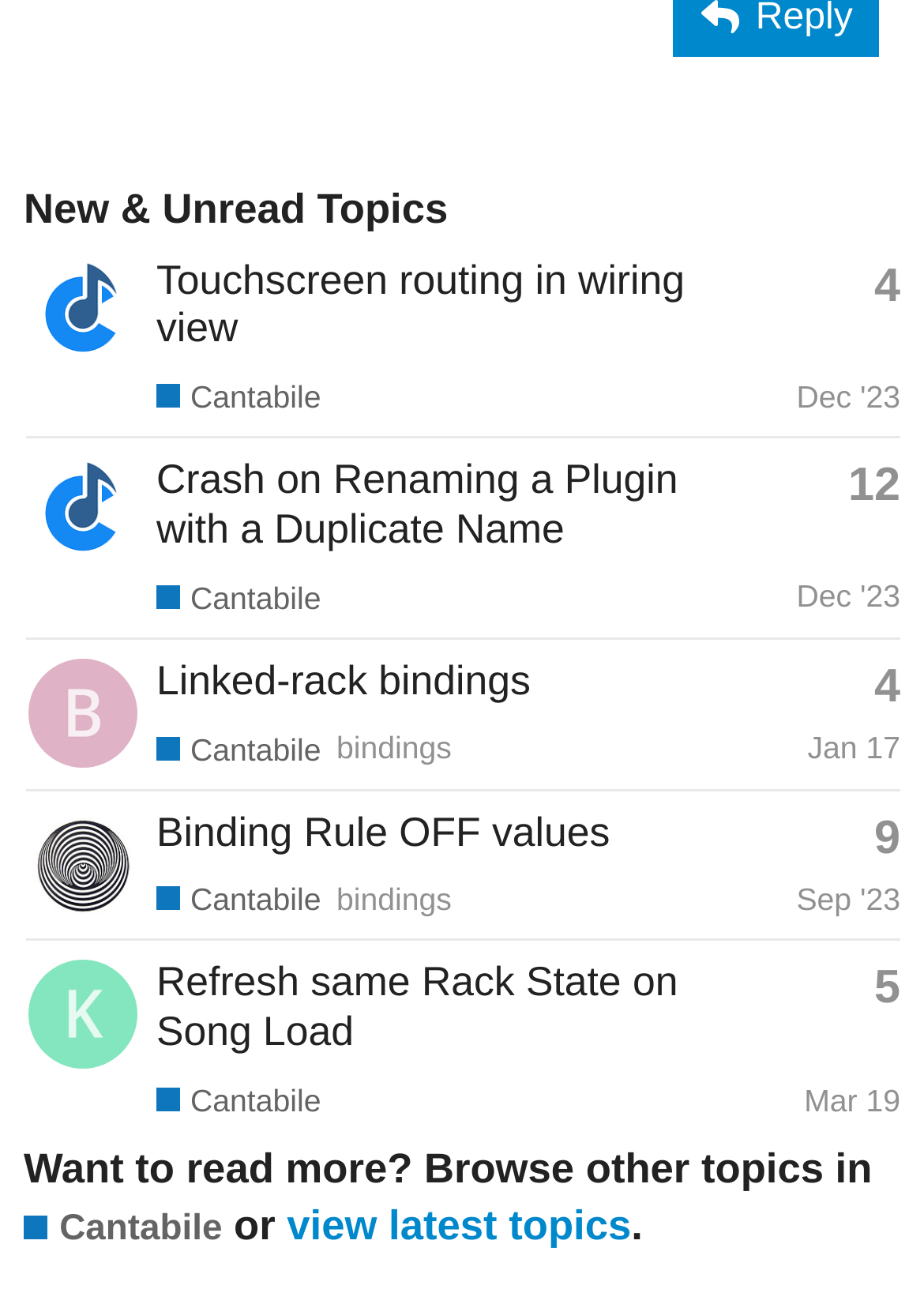Based on the image, provide a detailed and complete answer to the question: 
What is the name of the software being discussed?

I found the name of the software being discussed by looking at the links and generic text elements. The text 'Discussion about all versions and all editions of Cantabile.' appears multiple times, indicating that Cantabile is the software being discussed.